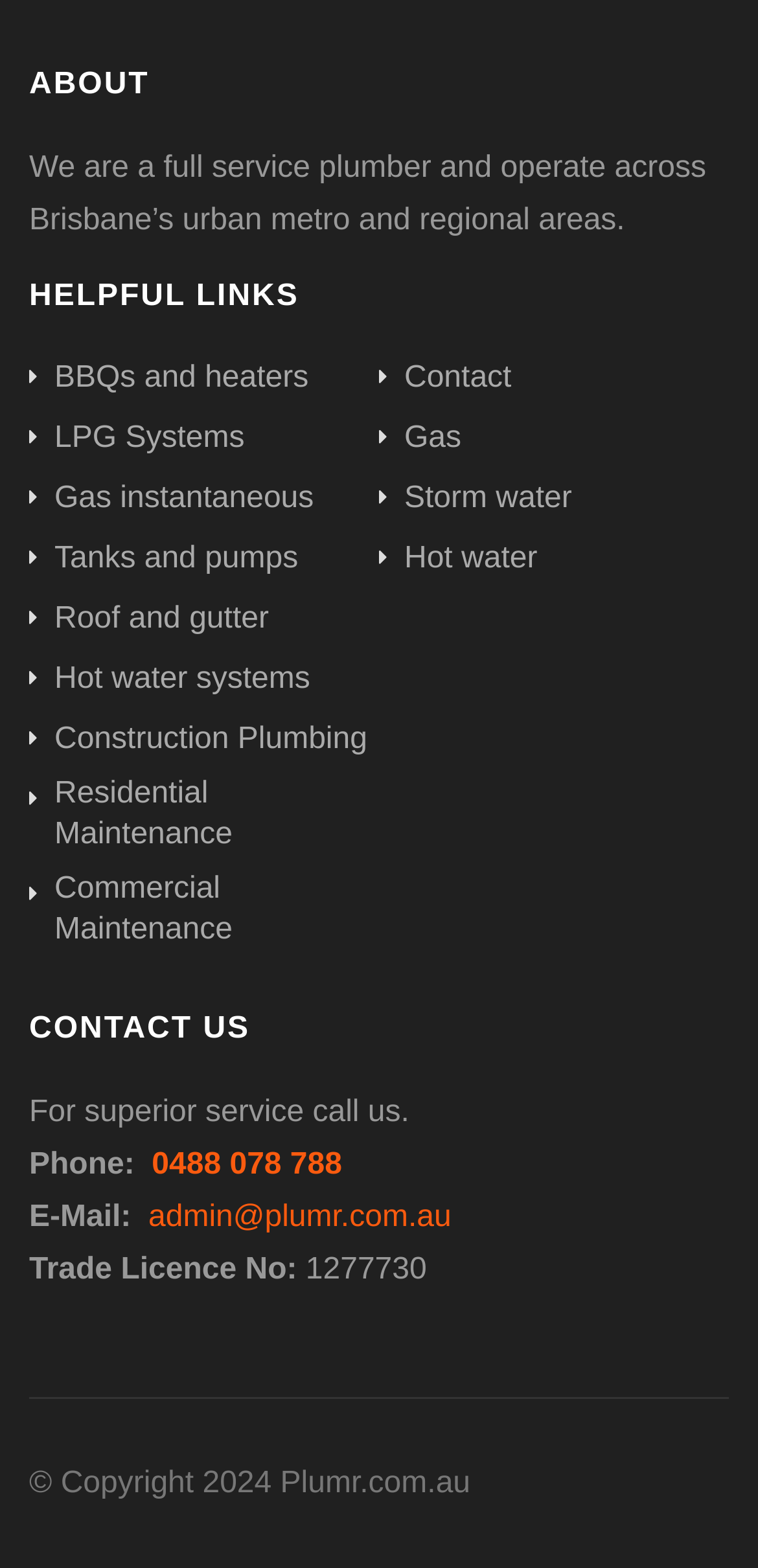Please identify the bounding box coordinates of the element I should click to complete this instruction: 'Click on 'BBQs and heaters''. The coordinates should be given as four float numbers between 0 and 1, like this: [left, top, right, bottom].

[0.038, 0.228, 0.407, 0.263]